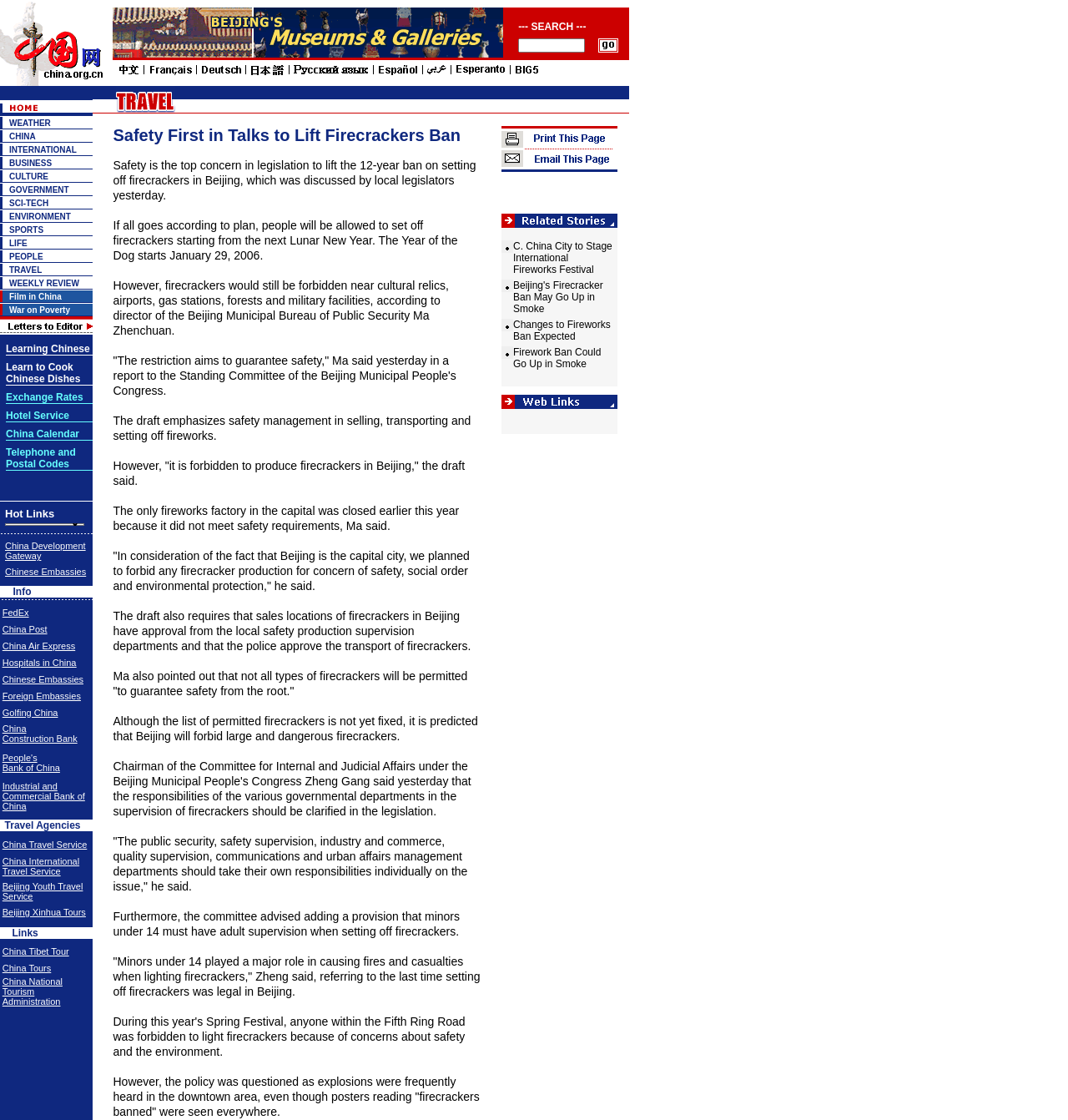How many images are on the webpage?
Look at the screenshot and give a one-word or phrase answer.

Multiple